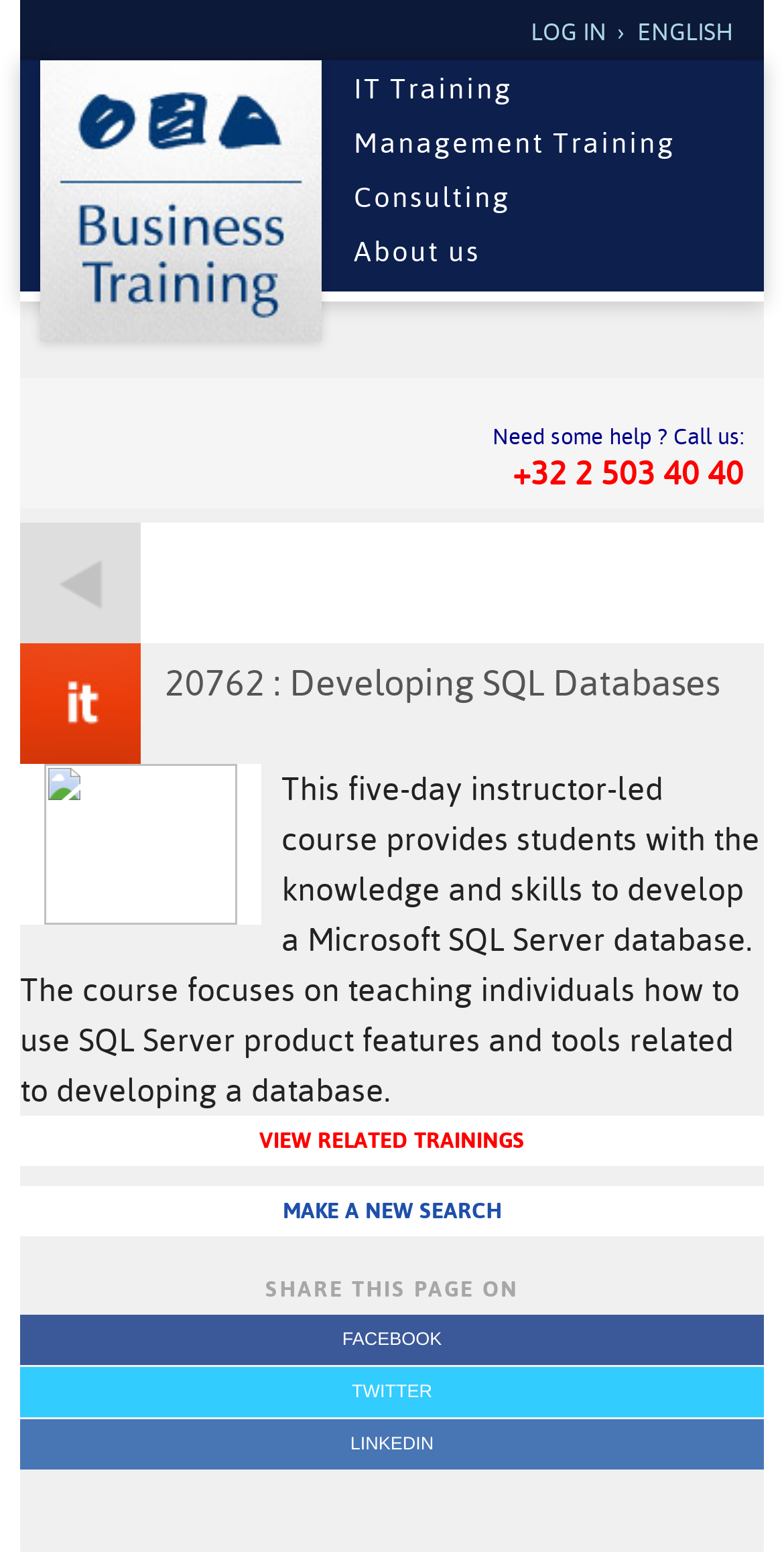Can you locate the main headline on this webpage and provide its text content?

20762 : Developing SQL Databases